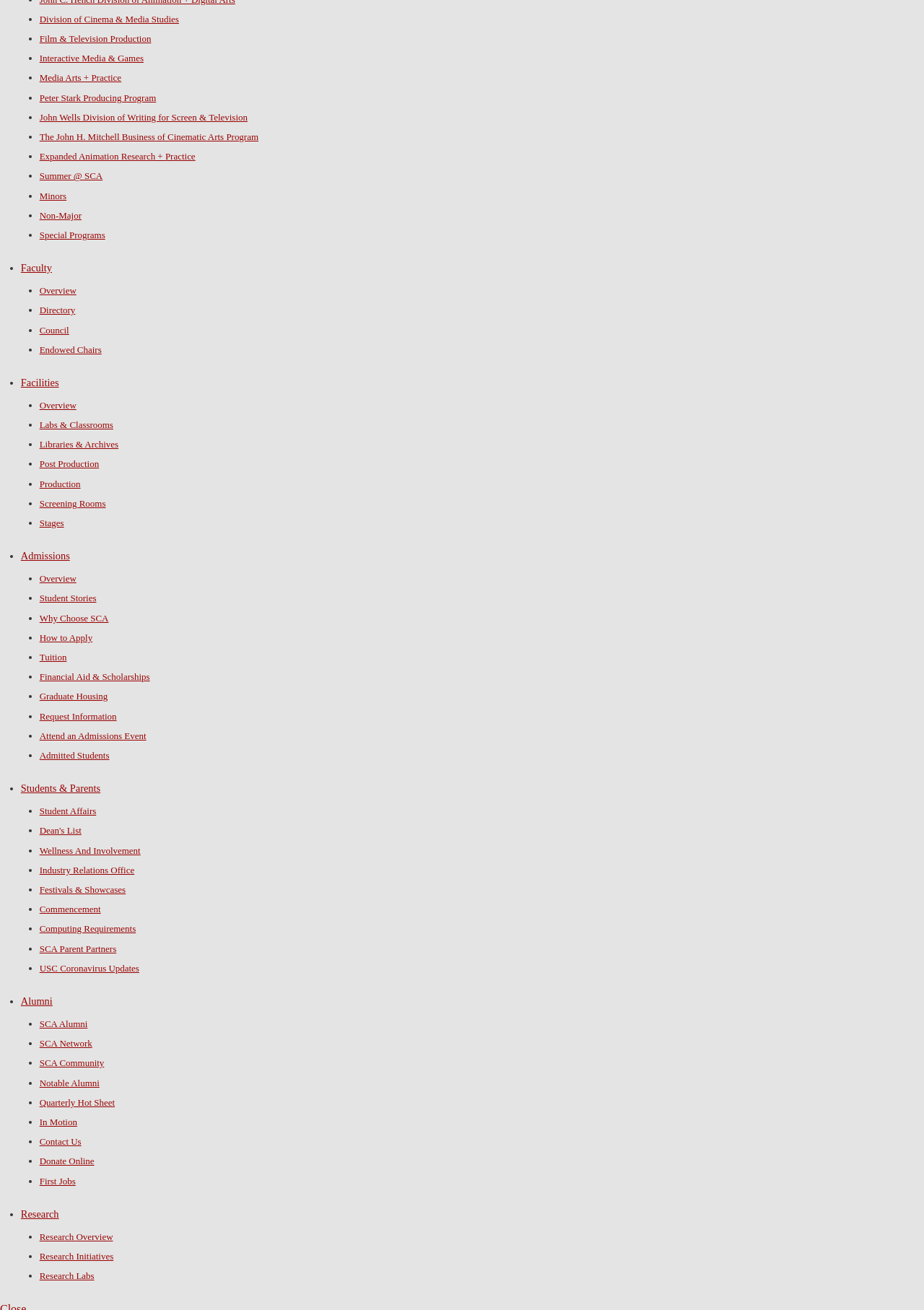Locate the UI element that matches the description Ruang (Indonesia) Volcano Profile in the webpage screenshot. Return the bounding box coordinates in the format (top-left x, top-left y, bottom-right x, bottom-right y), with values ranging from 0 to 1.

None